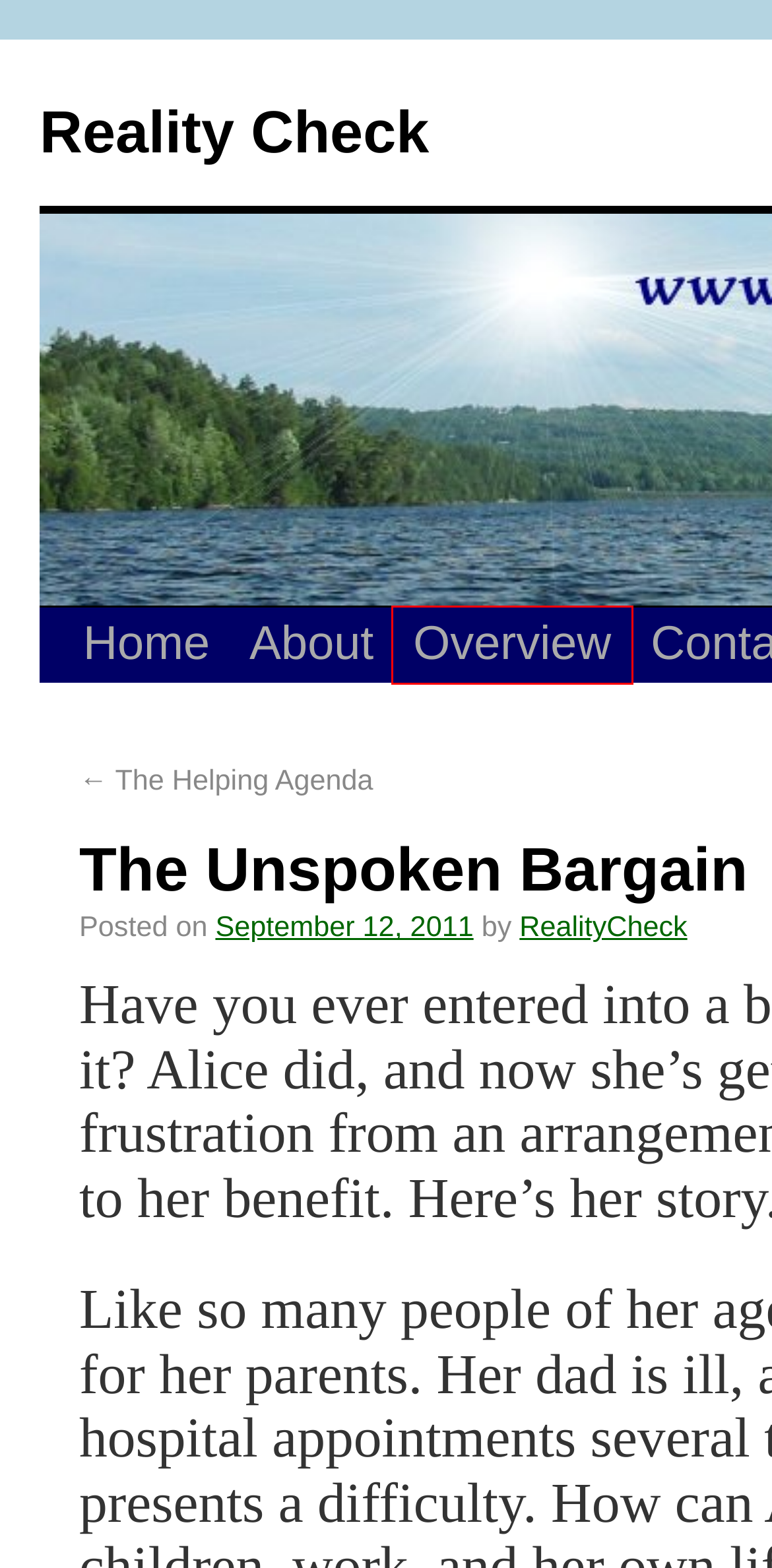You see a screenshot of a webpage with a red bounding box surrounding an element. Pick the webpage description that most accurately represents the new webpage after interacting with the element in the red bounding box. The options are:
A. Site Map | Reality Check
B. Overview | Reality Check
C. The Helping Agenda | Reality Check
D. Win-Win | Reality Check
E. Reality Check | Behaviour: To Your Choices!
F. About | Reality Check
G. making choices | Reality Check
H. RealityCheck | Reality Check

B